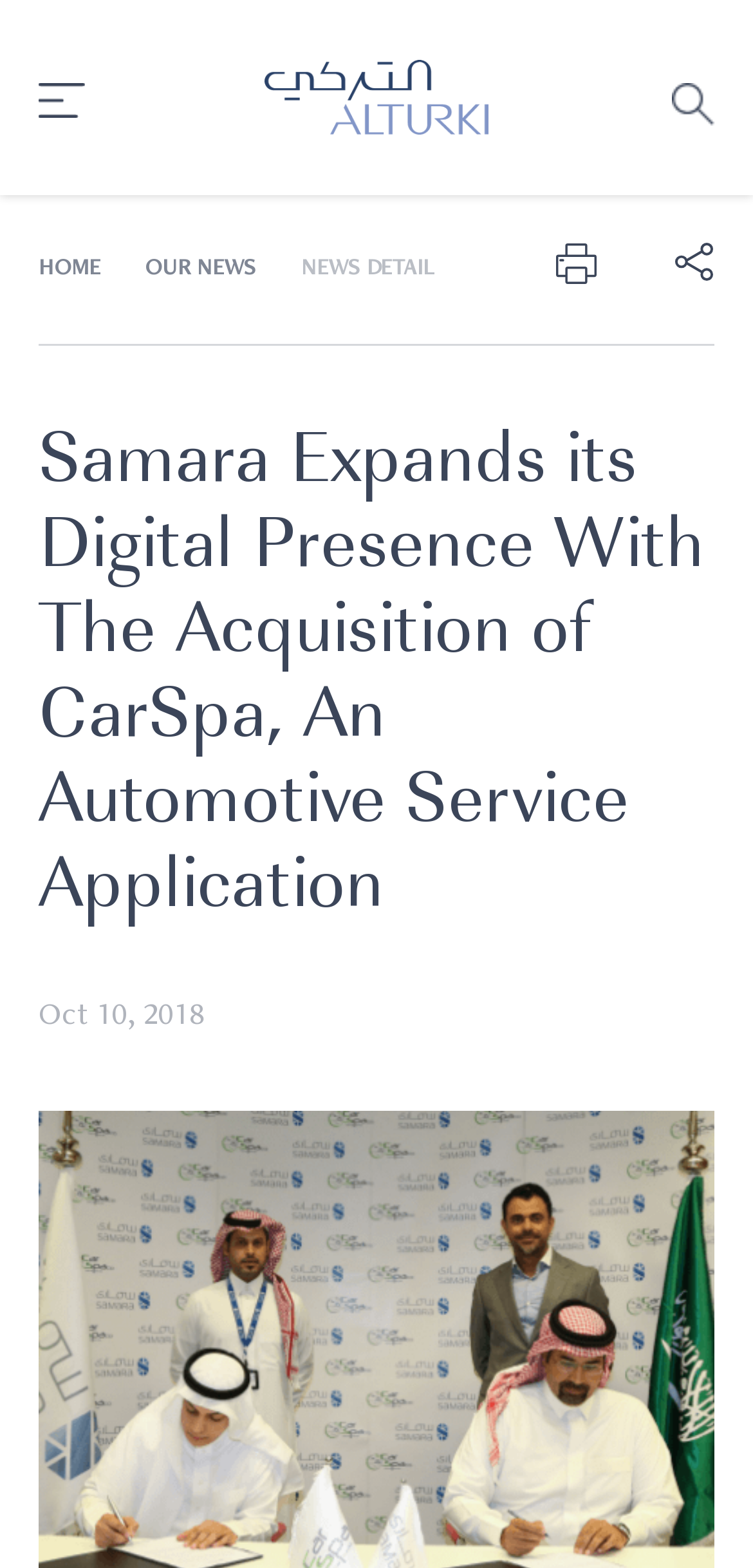Please provide the bounding box coordinates in the format (top-left x, top-left y, bottom-right x, bottom-right y). Remember, all values are floating point numbers between 0 and 1. What is the bounding box coordinate of the region described as: Our News

[0.192, 0.164, 0.341, 0.179]